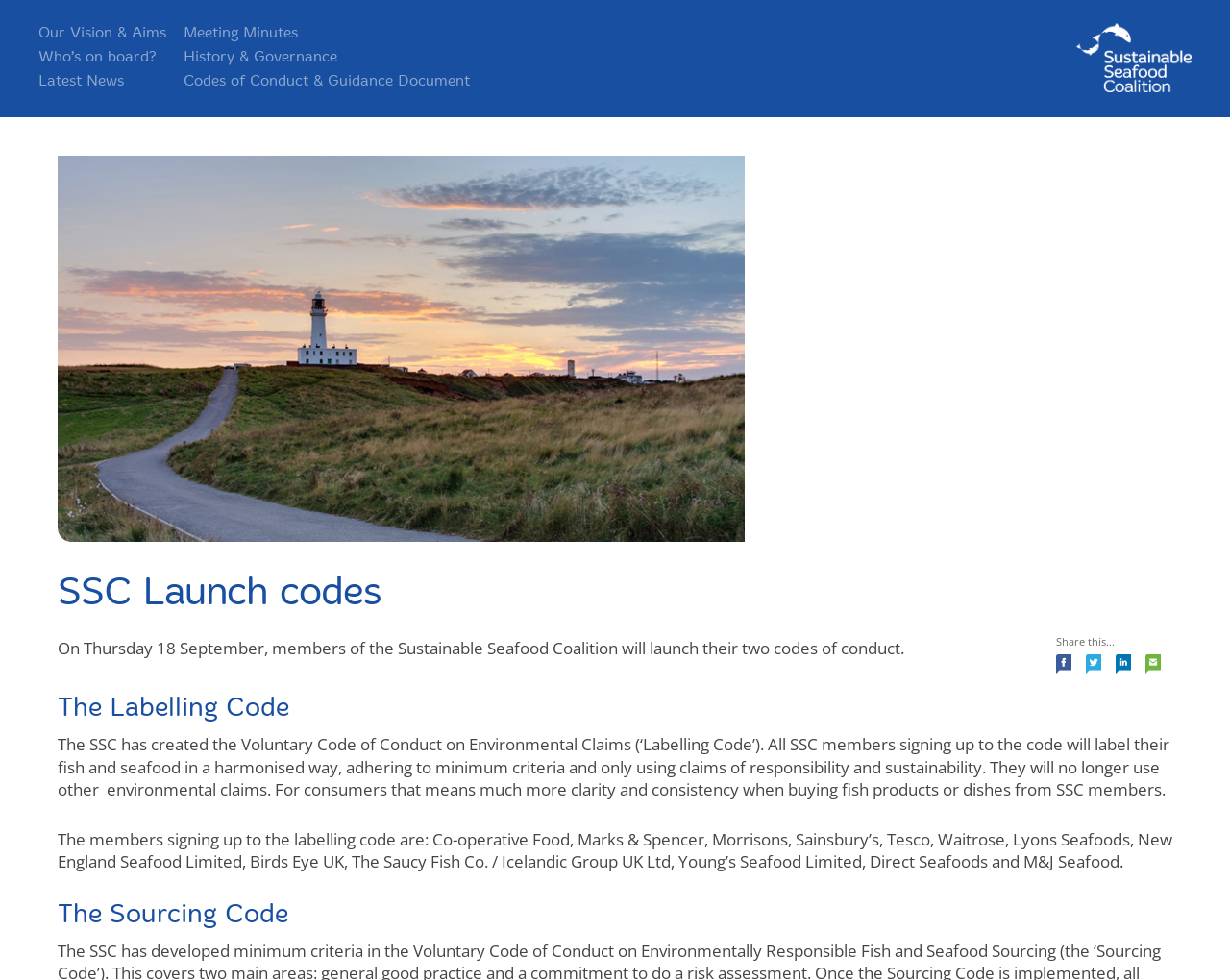Please identify the coordinates of the bounding box that should be clicked to fulfill this instruction: "Click on 'Codes of Conduct & Guidance Document'".

[0.149, 0.075, 0.382, 0.093]